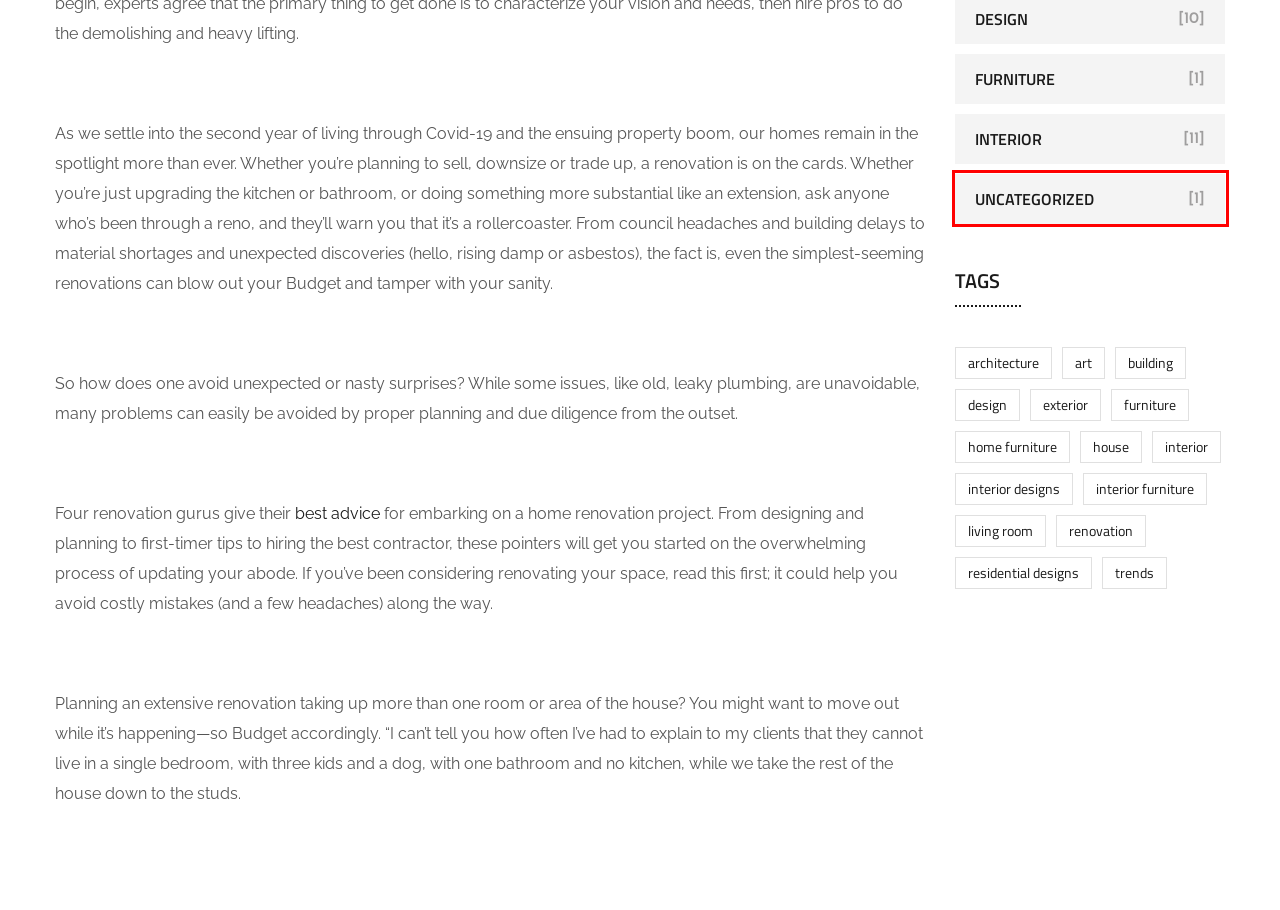Given a screenshot of a webpage featuring a red bounding box, identify the best matching webpage description for the new page after the element within the red box is clicked. Here are the options:
A. residential designs – Space and Designs
B. Interior designs – Space and Designs
C. Uncategorized – Space and Designs
D. living room – Space and Designs
E. Exterior – Space and Designs
F. interior furniture – Space and Designs
G. Building – Space and Designs
H. Furniture – Space and Designs

C